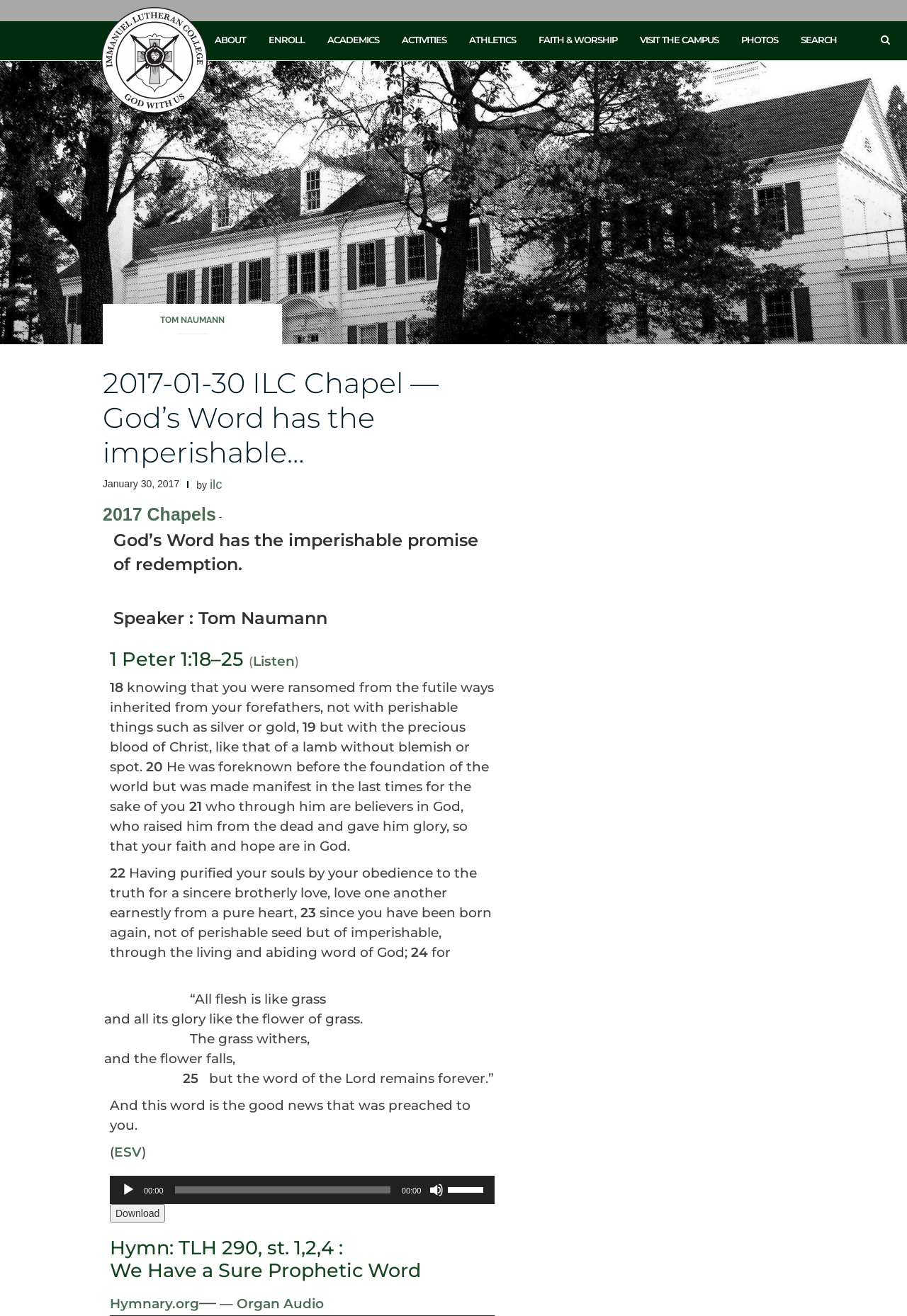Identify the bounding box coordinates for the region to click in order to carry out this instruction: "Search for something". Provide the coordinates using four float numbers between 0 and 1, formatted as [left, top, right, bottom].

[0.883, 0.026, 0.923, 0.055]